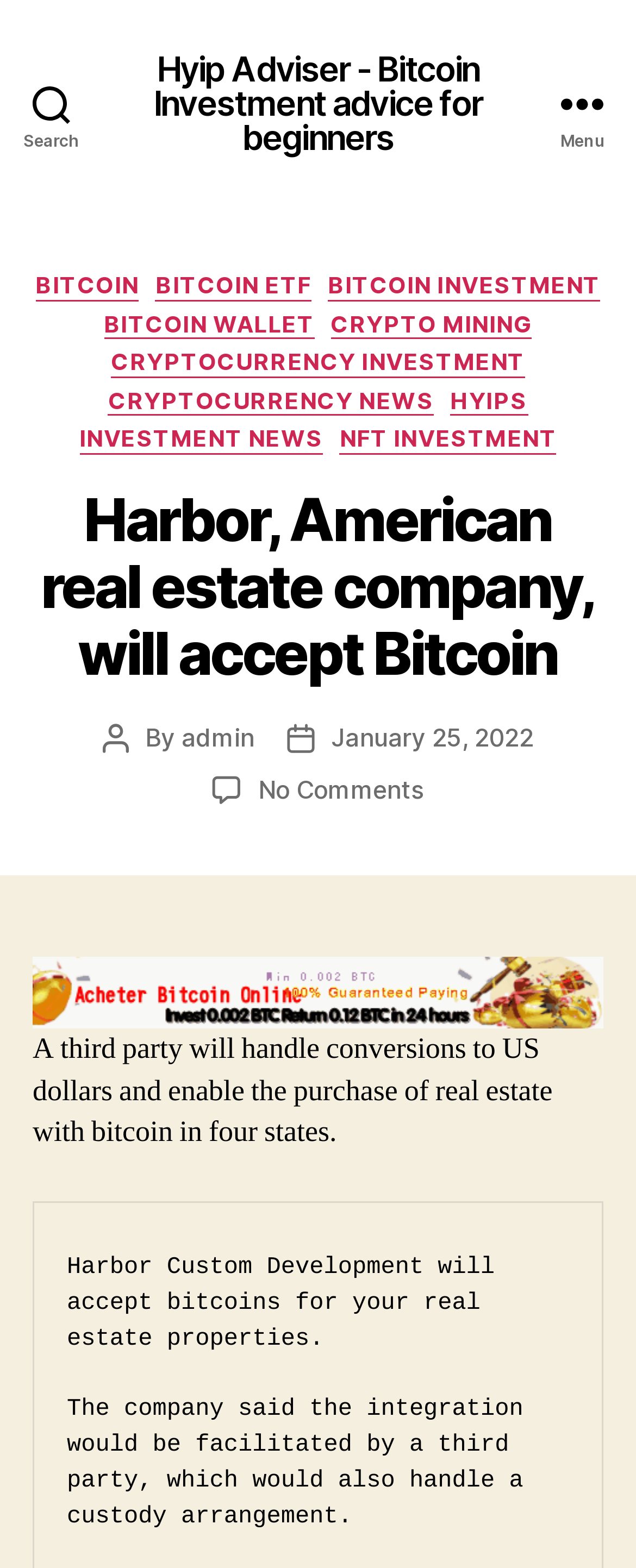Provide a one-word or short-phrase response to the question:
What is the role of the third party in the article?

Handle conversions to US dollars